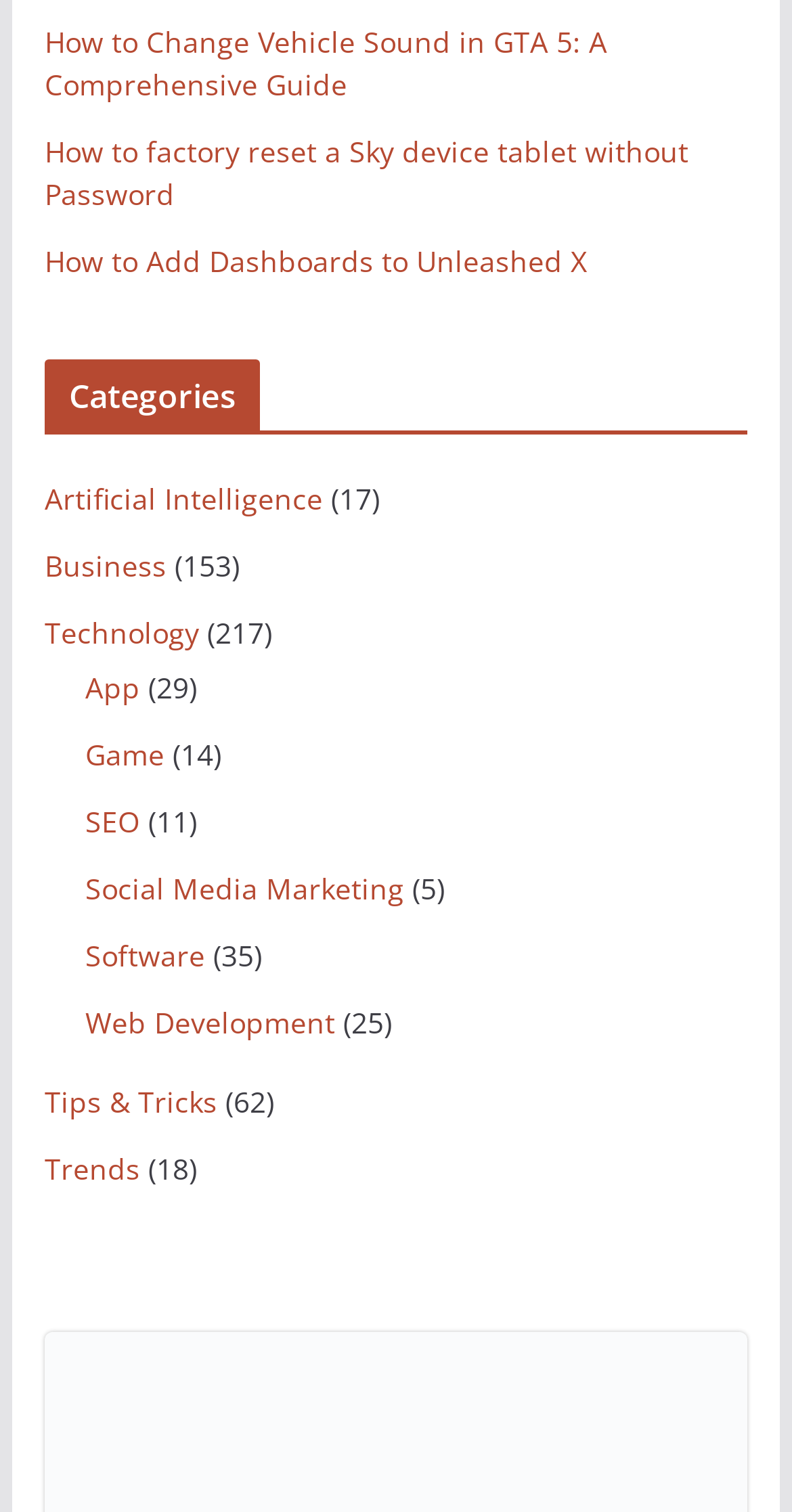Identify the bounding box coordinates of the element that should be clicked to fulfill this task: "View Artificial Intelligence category". The coordinates should be provided as four float numbers between 0 and 1, i.e., [left, top, right, bottom].

[0.056, 0.317, 0.407, 0.343]